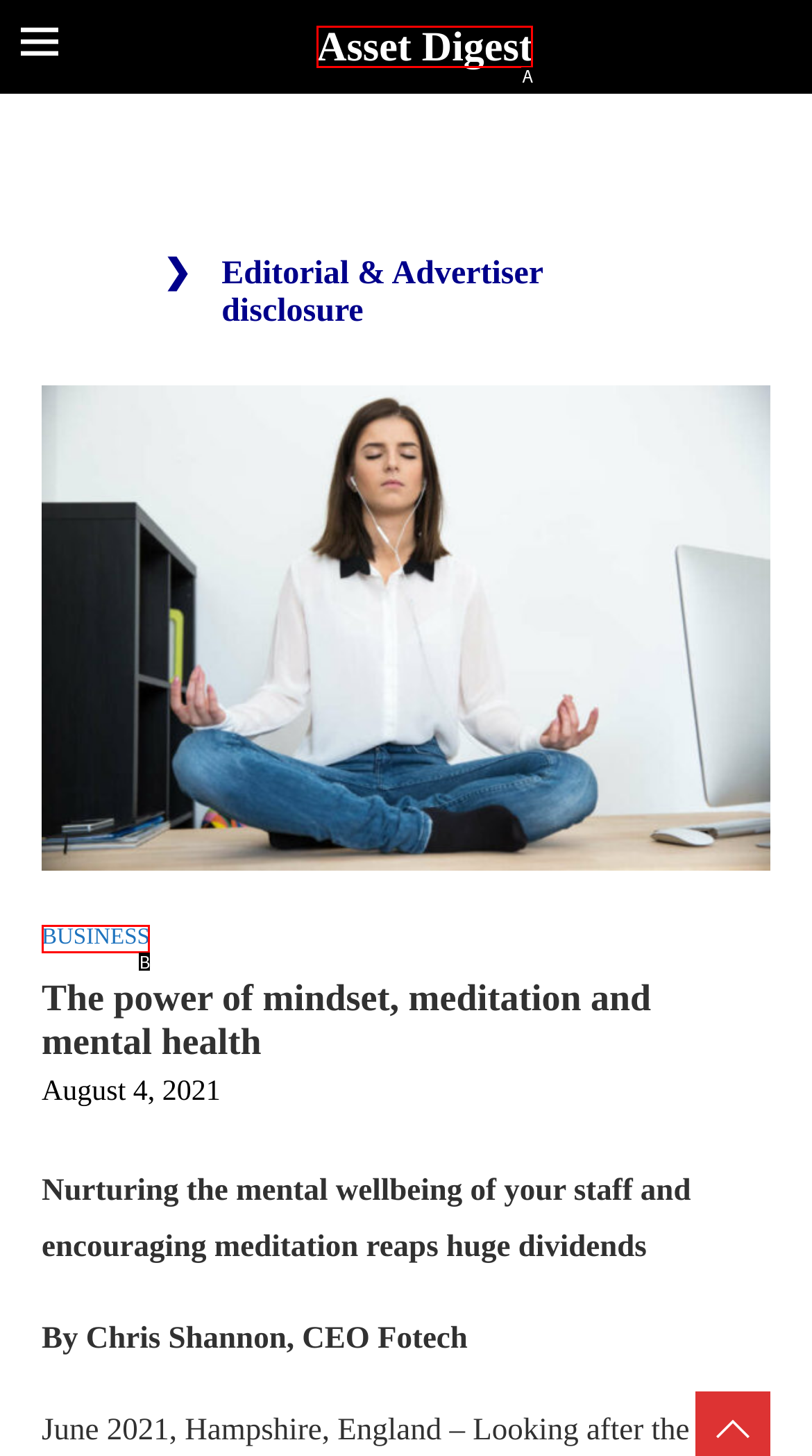Determine the HTML element that best matches this description: Business from the given choices. Respond with the corresponding letter.

B